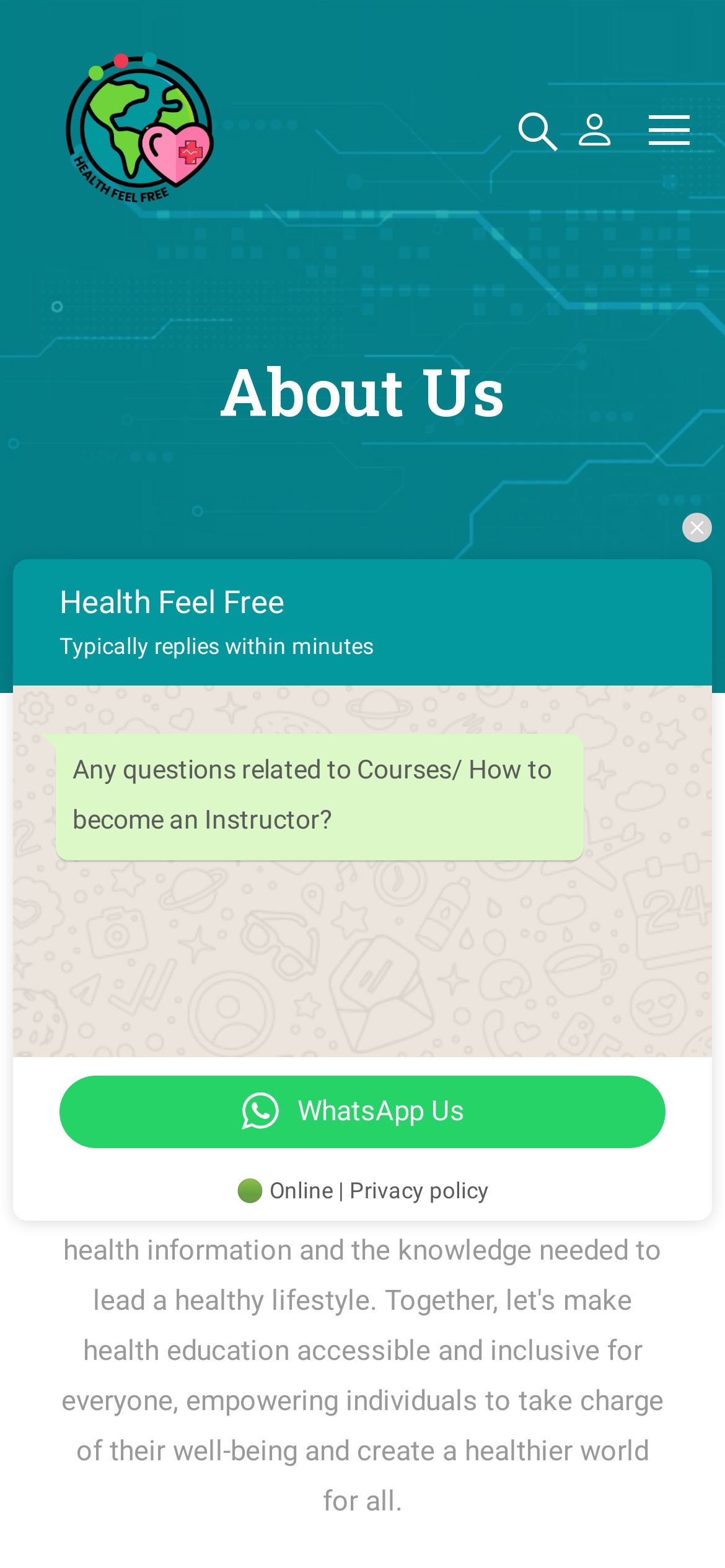Please analyze the image and give a detailed answer to the question:
What is the purpose of the WhatsApp link?

The WhatsApp link is provided with the text 'Any questions related to Courses/ How to become an Instructor?' which suggests that the purpose of the link is to ask questions related to courses or becoming an instructor.